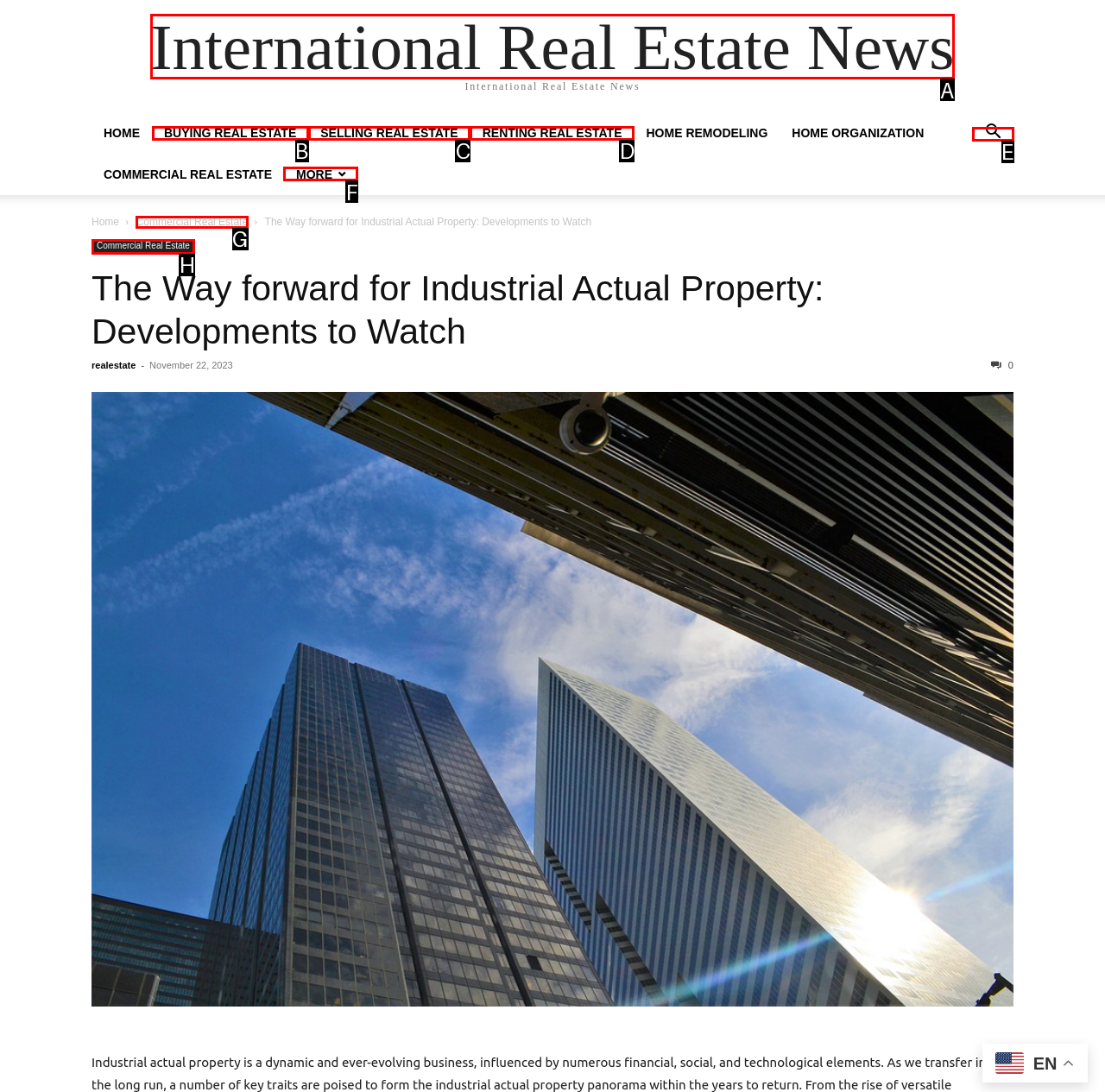Determine which HTML element I should select to execute the task: Click on the 'MORE' link
Reply with the corresponding option's letter from the given choices directly.

F